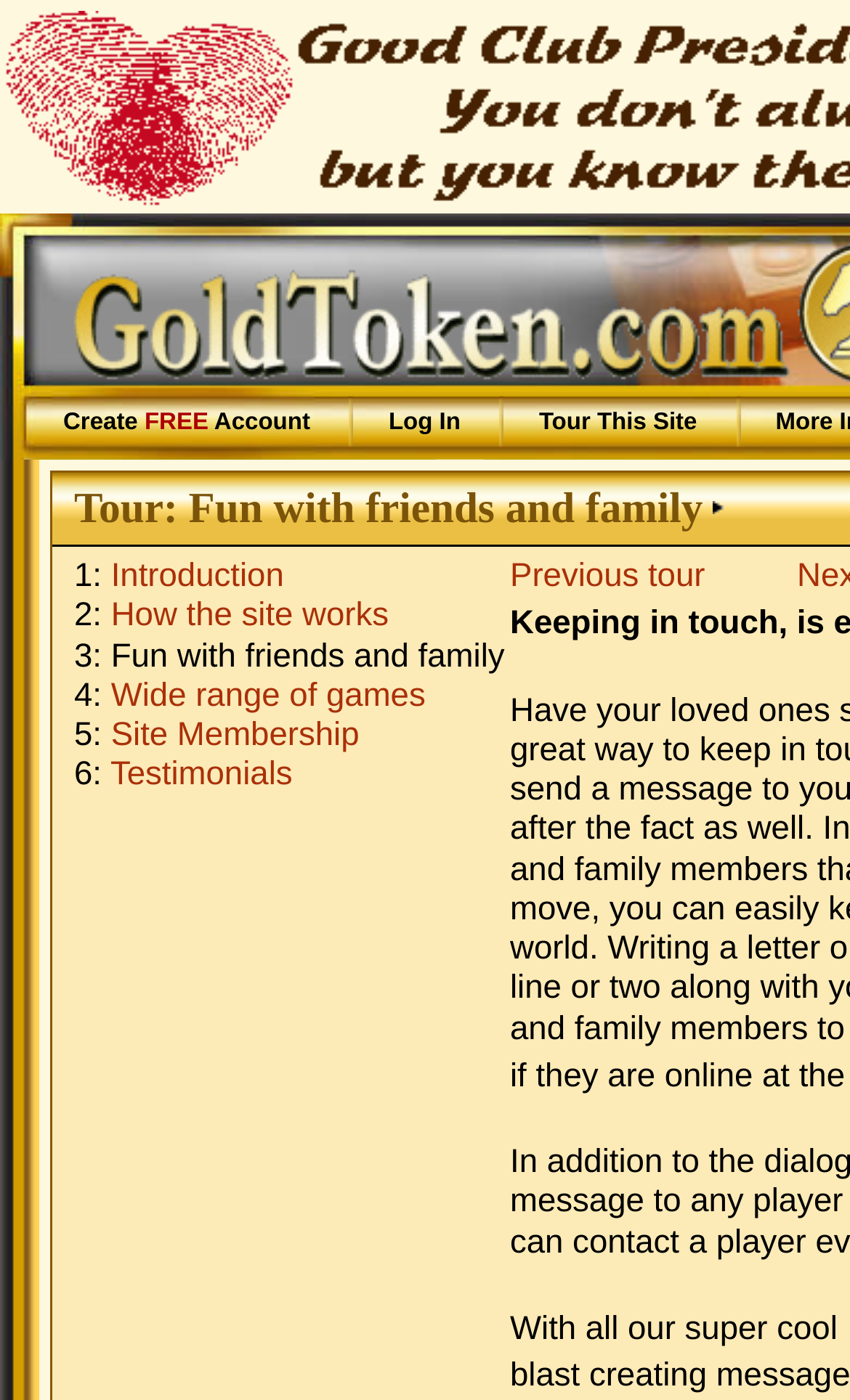What can users do on this site?
Please elaborate on the answer to the question with detailed information.

Based on the links and layout of the webpage, it appears that users can play games on this site, specifically classic board games, as indicated by the presence of links such as 'Create FREE Account' and 'Log In', suggesting that users can create an account and log in to play games.